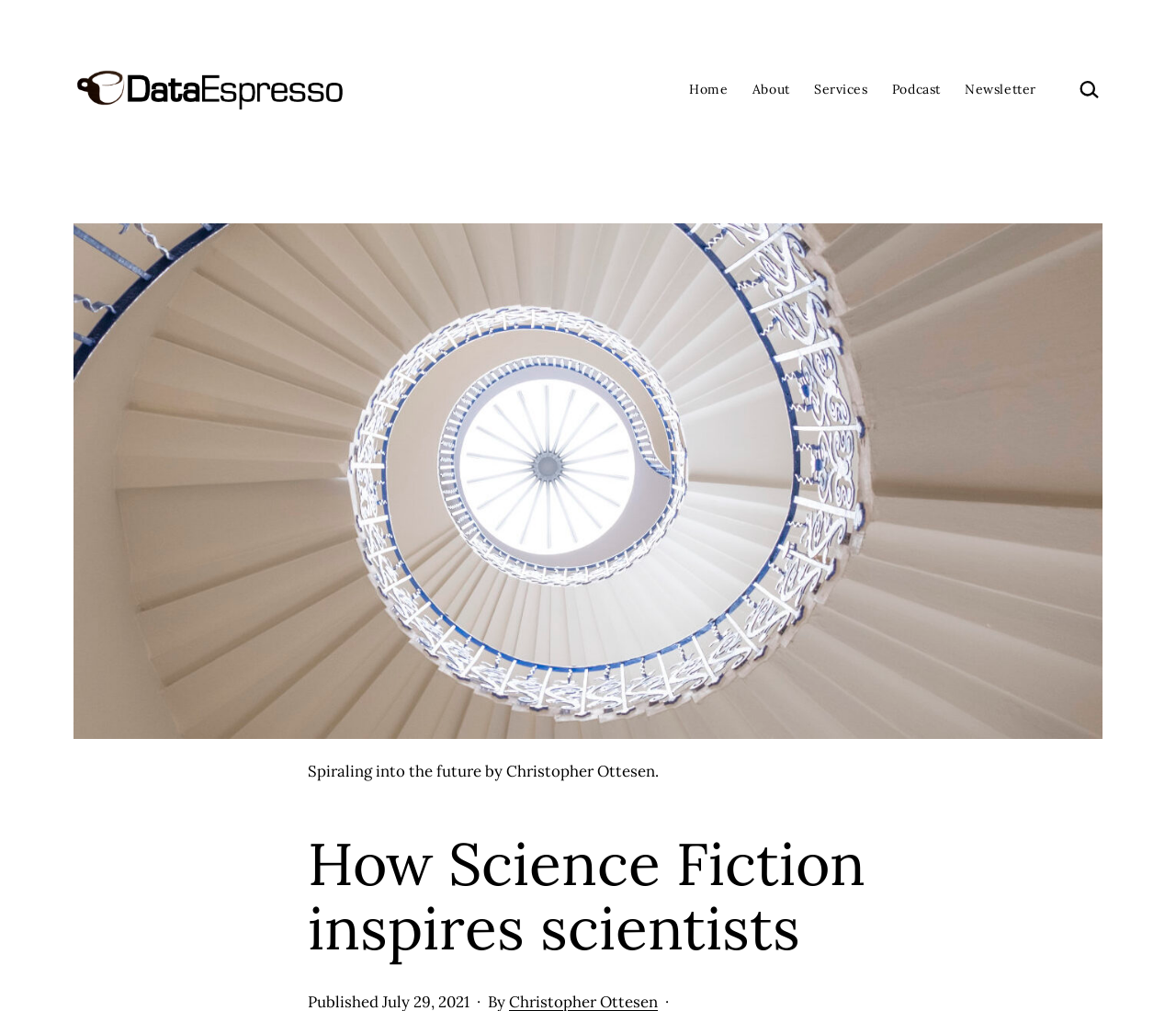What is the caption of the figure?
Please elaborate on the answer to the question with detailed information.

The figure is located in the middle of the webpage with a bounding box coordinate of [0.062, 0.221, 0.938, 0.777]. The caption of the figure is 'Spiraling into the future by Christopher Ottesen.' which is a static text element located at the bottom of the figure with a bounding box coordinate of [0.262, 0.753, 0.56, 0.773].